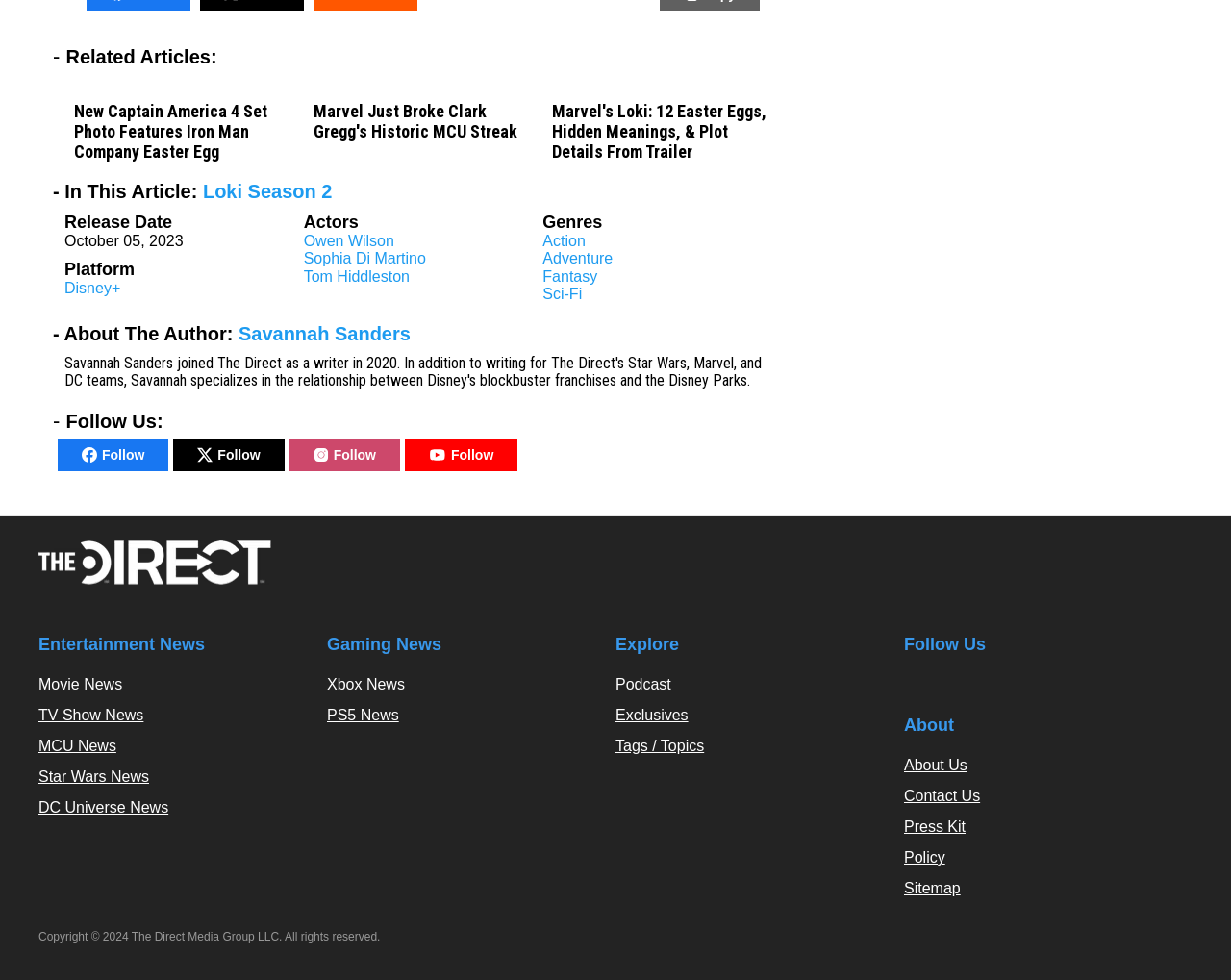Provide a one-word or brief phrase answer to the question:
What are the social media platforms to follow The Direct?

Twitter, Facebook, Instagram